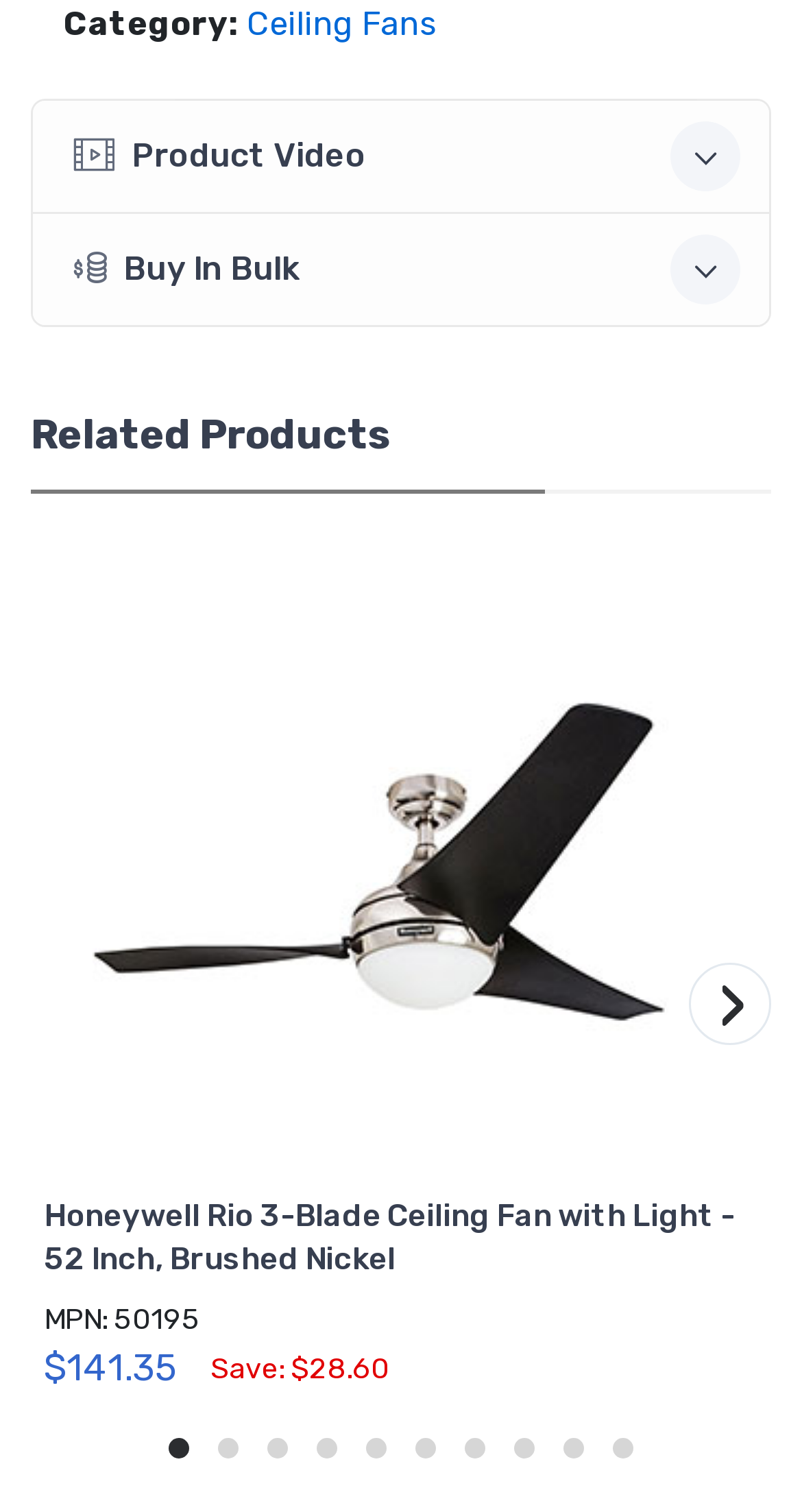Please locate the bounding box coordinates of the element that should be clicked to achieve the given instruction: "Go to Previous page".

[0.038, 0.637, 0.141, 0.691]